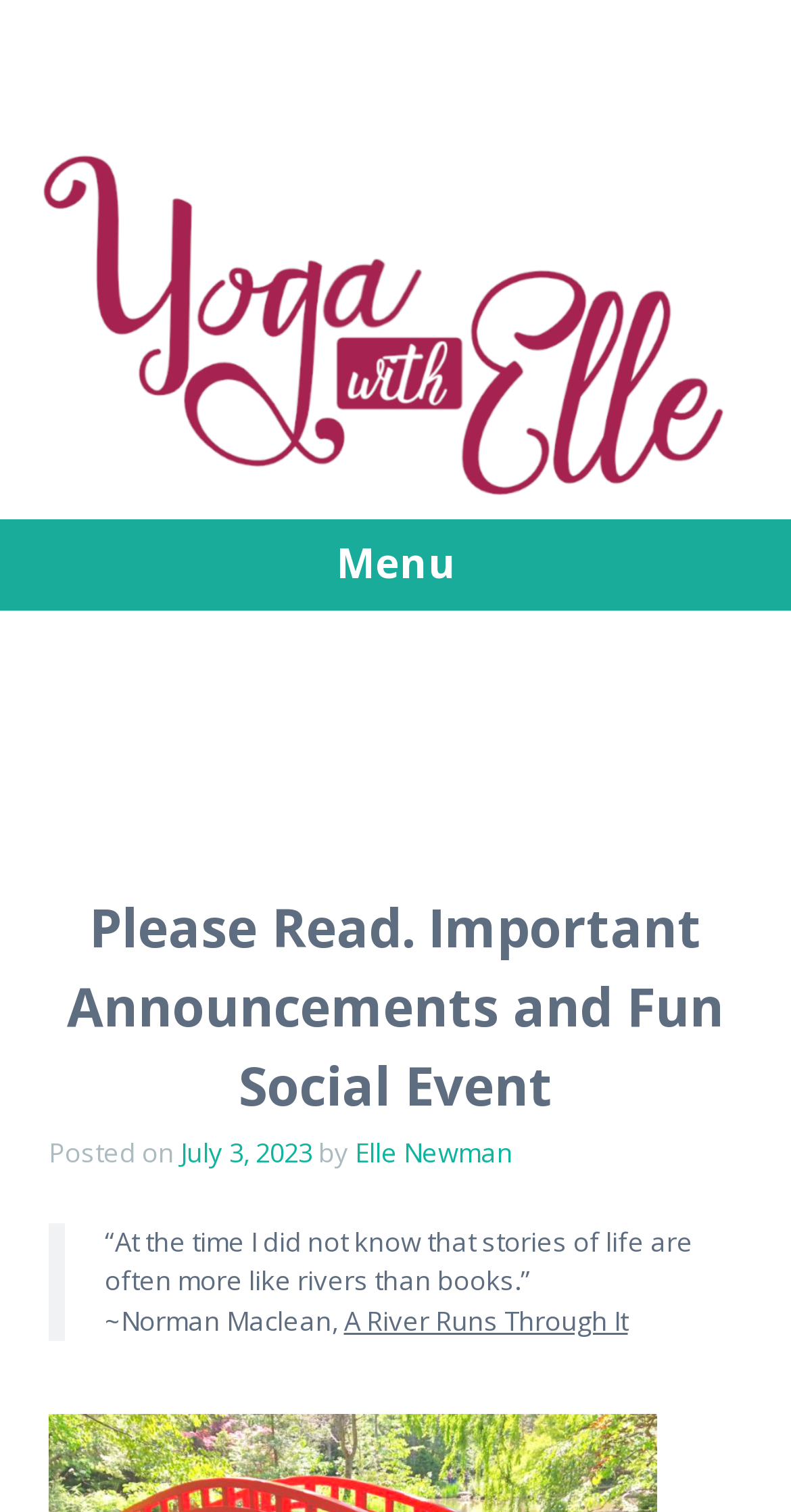Identify and provide the bounding box for the element described by: "Back to all green zones".

None